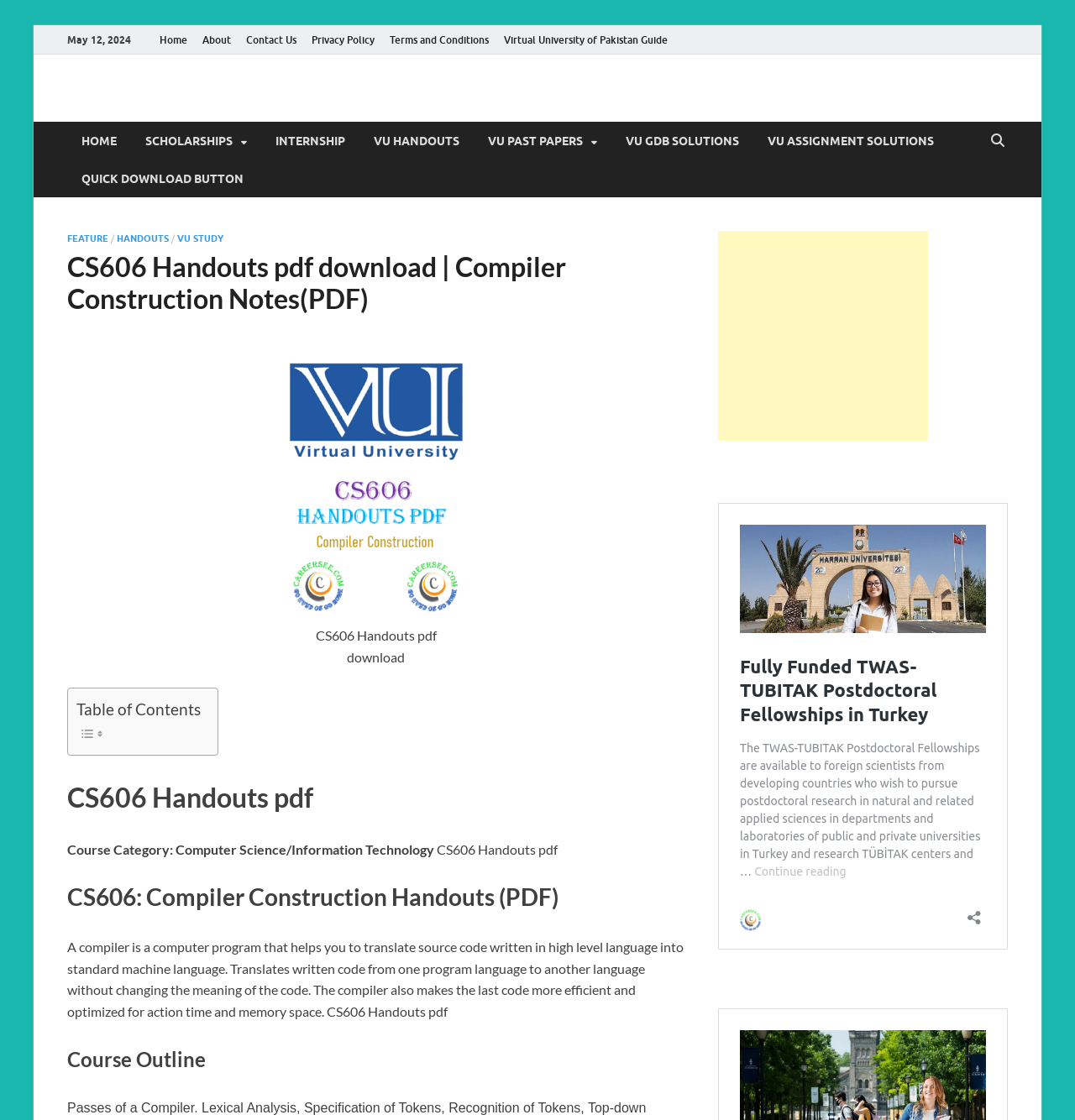Locate the bounding box of the UI element described in the following text: "Virtual University of Pakistan Guide".

[0.462, 0.022, 0.628, 0.049]